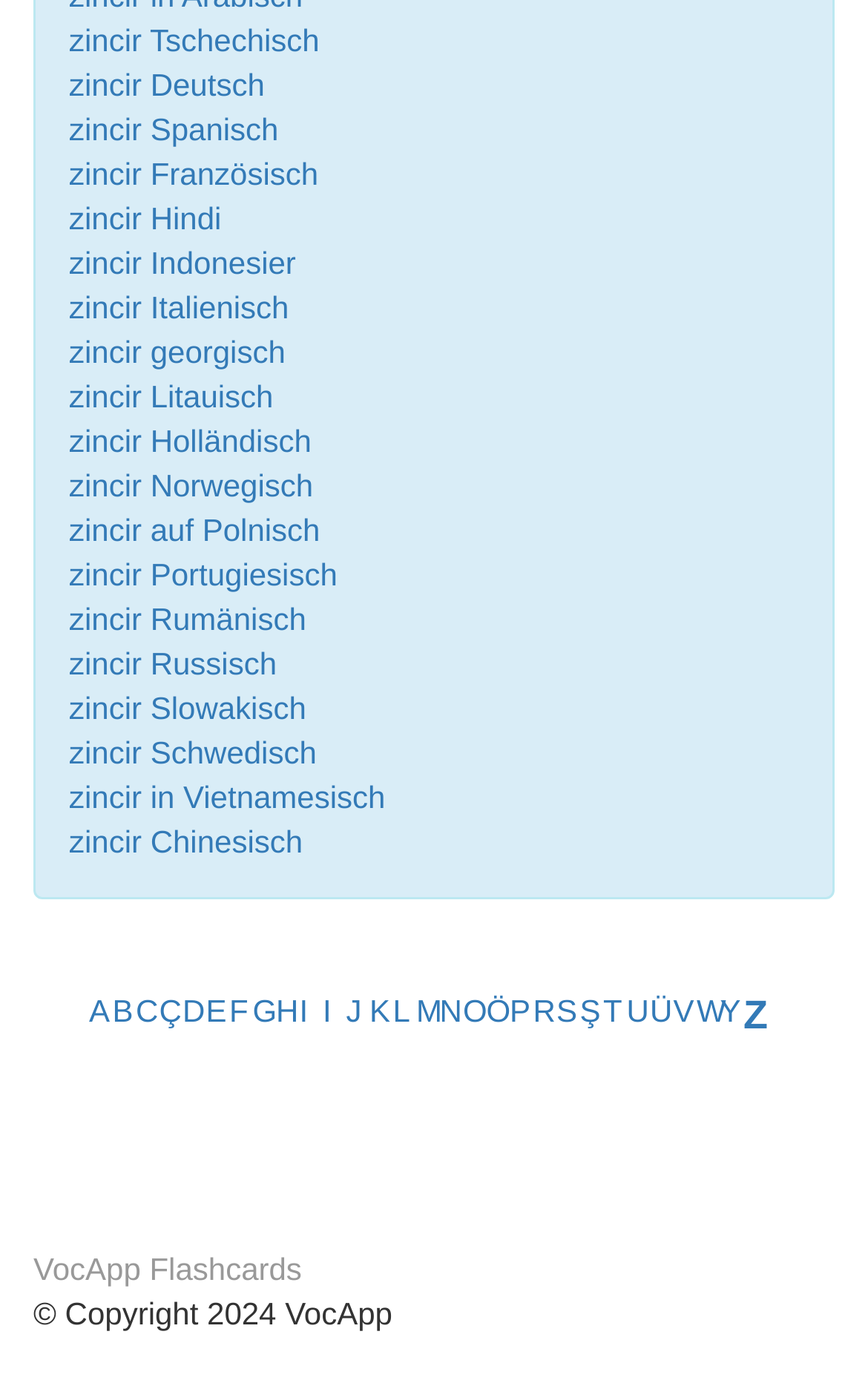Can you specify the bounding box coordinates of the area that needs to be clicked to fulfill the following instruction: "Choose the letter A"?

[0.103, 0.716, 0.127, 0.742]